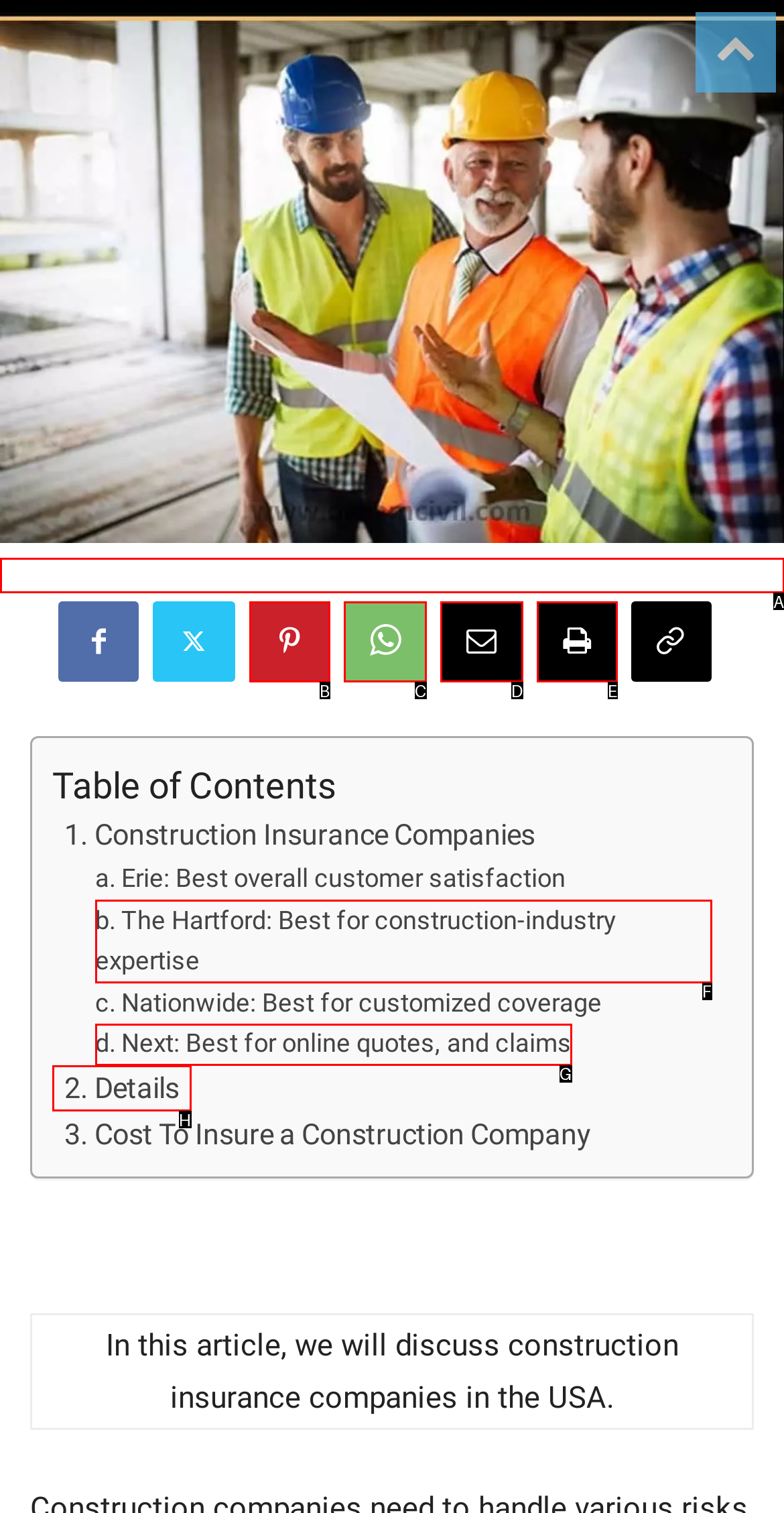Identify the letter of the correct UI element to fulfill the task: Click on Construction Insurance Companies from the given options in the screenshot.

A